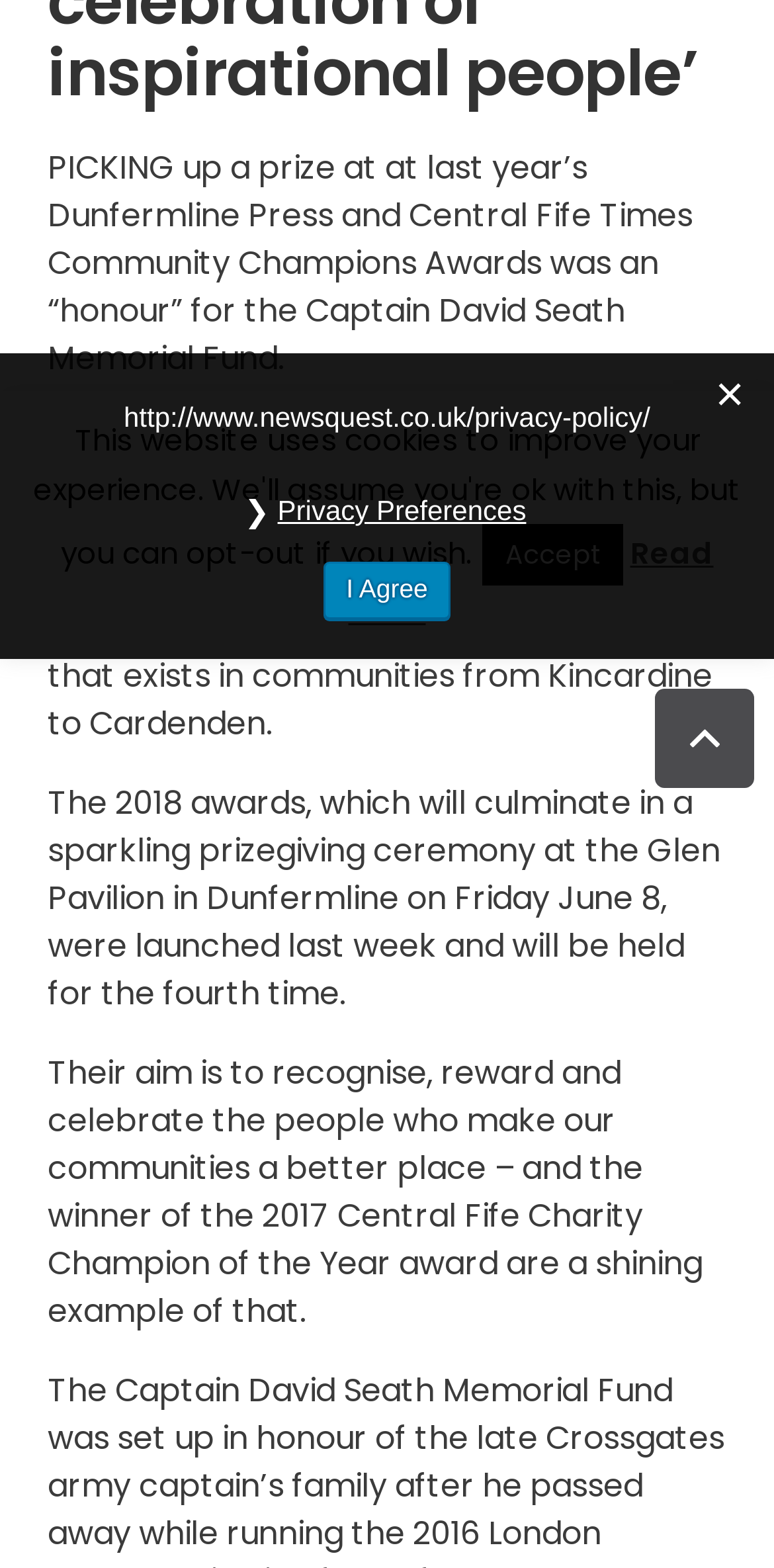Please provide the bounding box coordinates in the format (top-left x, top-left y, bottom-right x, bottom-right y). Remember, all values are floating point numbers between 0 and 1. What is the bounding box coordinate of the region described as: Read More

[0.45, 0.339, 0.922, 0.403]